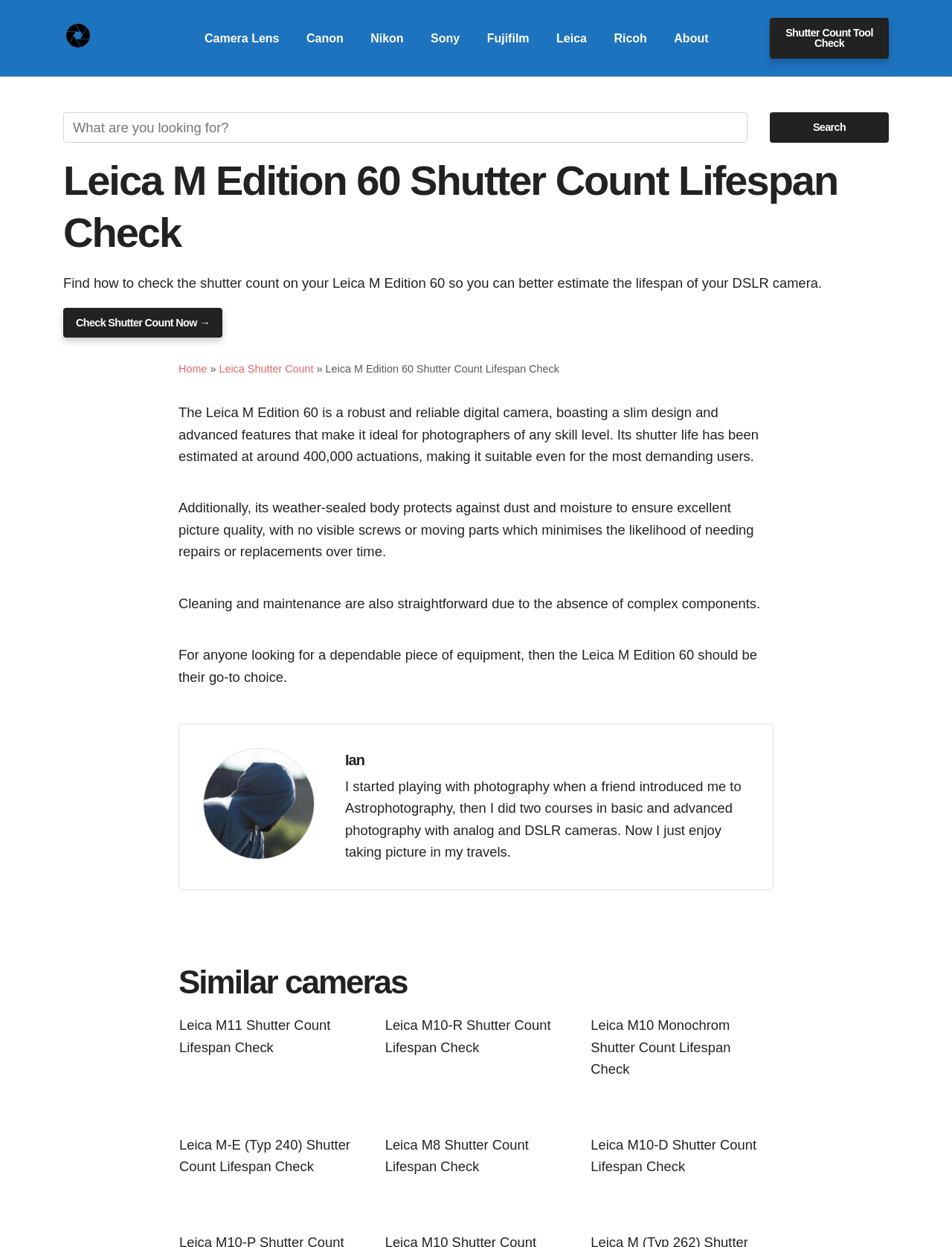Locate and extract the text of the main heading on the webpage.

Leica M Edition 60 Shutter Count Lifespan Check